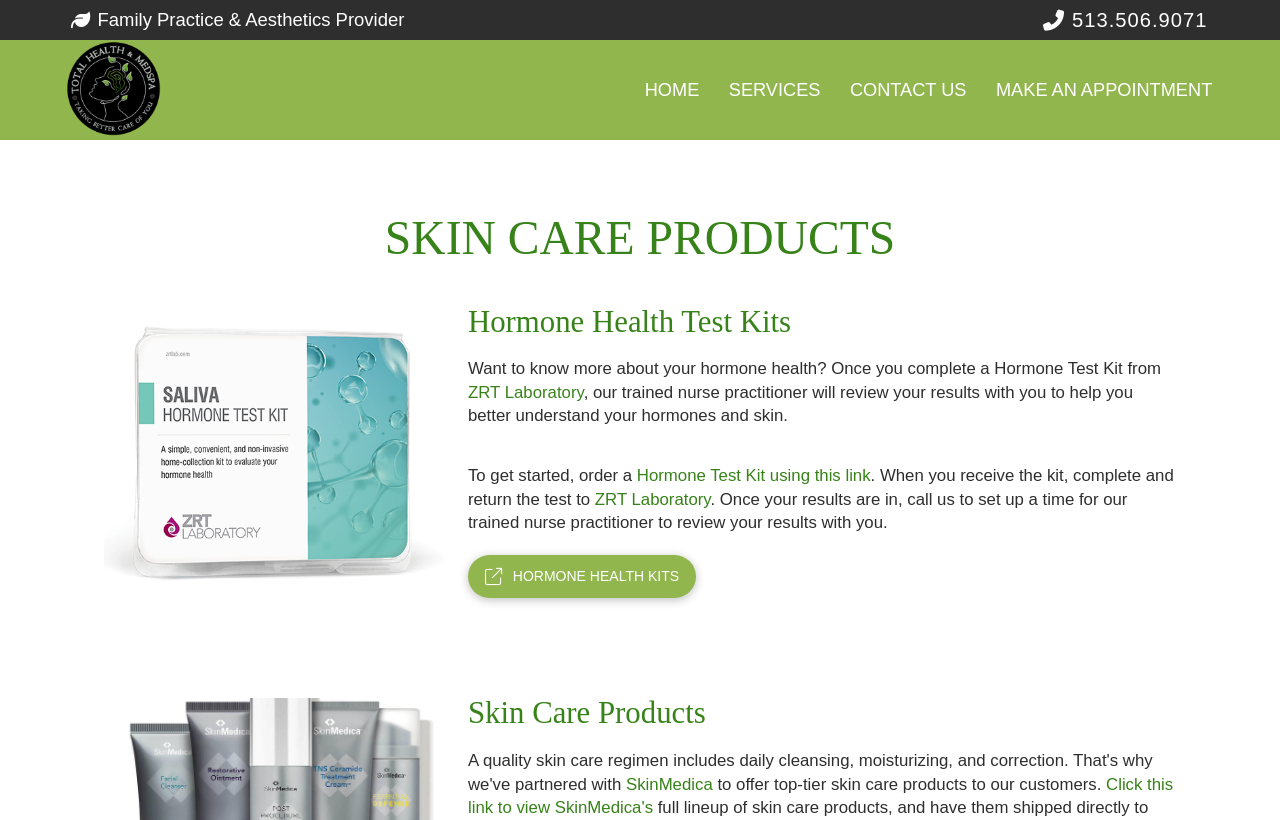Kindly determine the bounding box coordinates for the area that needs to be clicked to execute this instruction: "Click the 'HOME' link".

[0.492, 0.049, 0.558, 0.171]